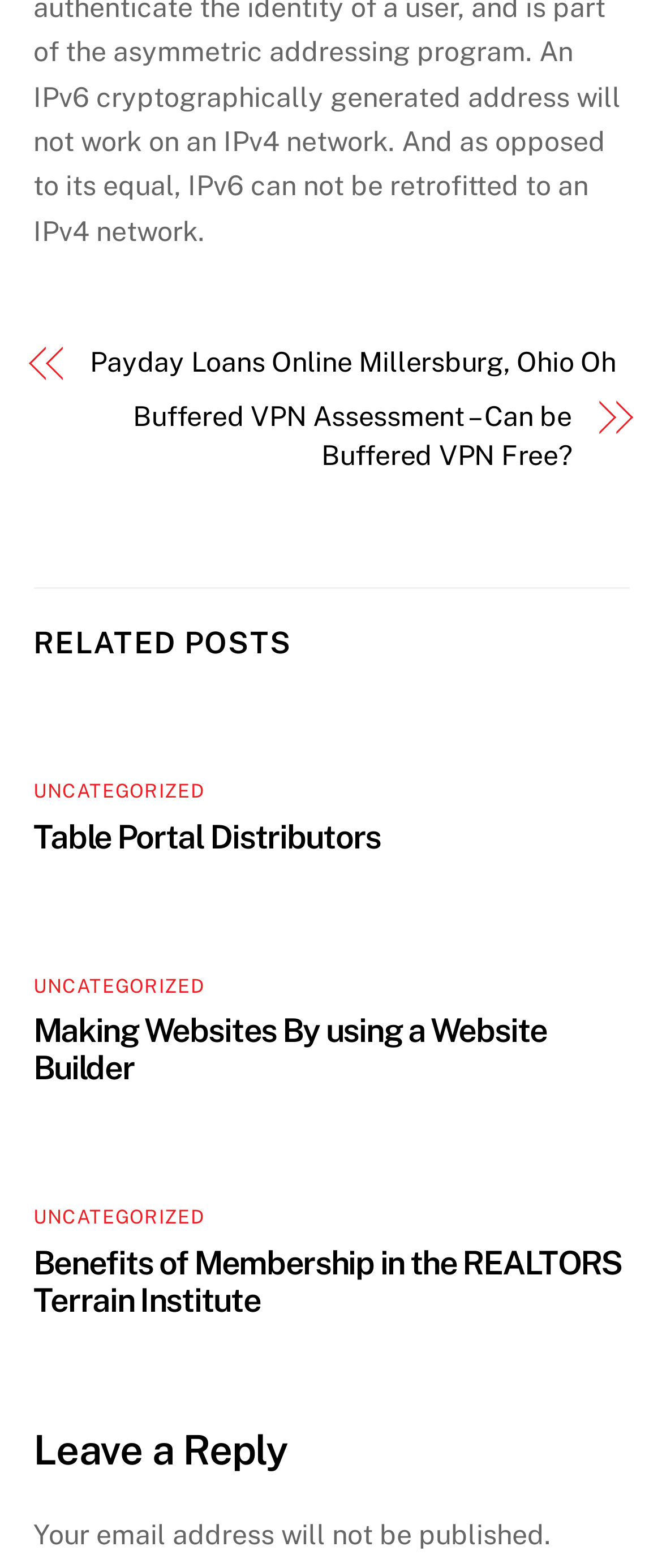Please identify the bounding box coordinates of the element's region that needs to be clicked to fulfill the following instruction: "Read 'RELATED POSTS'". The bounding box coordinates should consist of four float numbers between 0 and 1, i.e., [left, top, right, bottom].

[0.05, 0.376, 0.95, 0.425]